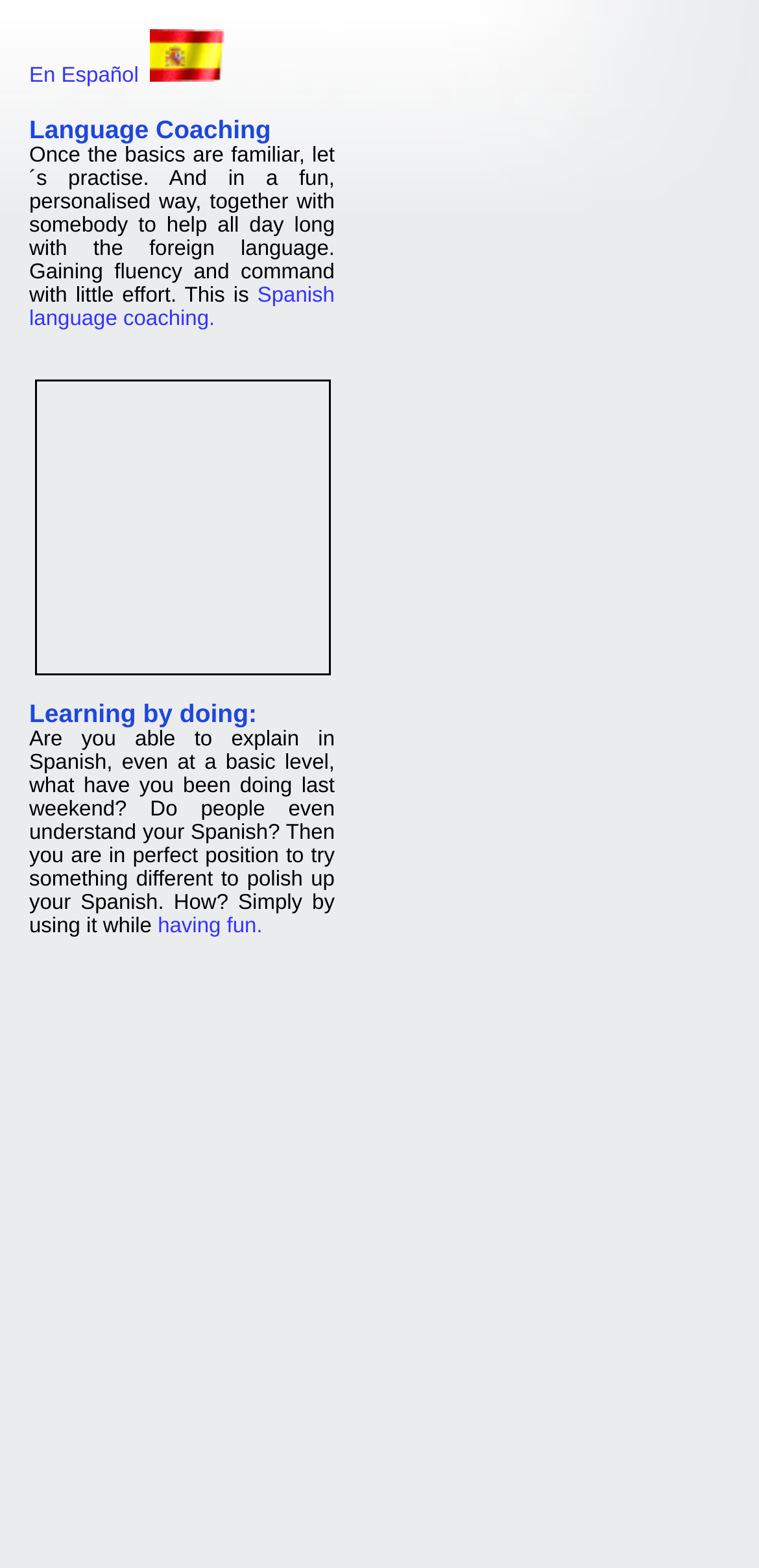Observe the image and answer the following question in detail: What is the theme of the outdoor activities mentioned?

The webpage mentions 'outdoor activities plenty of adrenaline in spanish', which suggests that the outdoor activities being referred to are thrilling and adventurous, involving a rush of adrenaline.